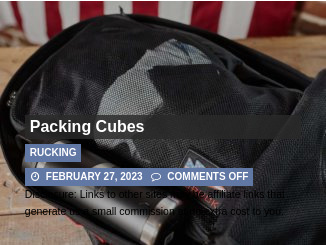What is the date of the content?
Examine the webpage screenshot and provide an in-depth answer to the question.

The date 'February 27, 2023' is mentioned below the heading, indicating the timeliness of the content.